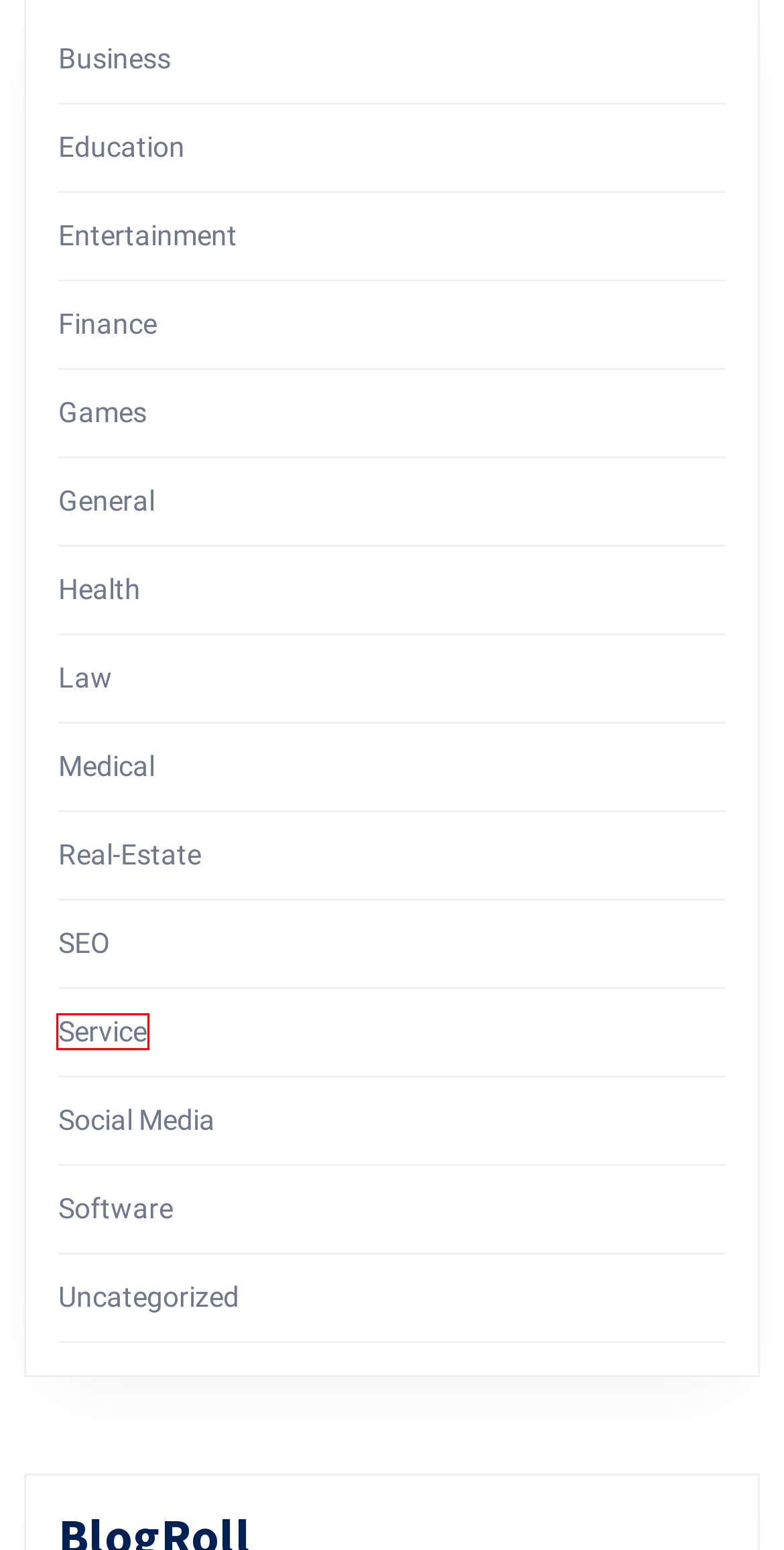You have a screenshot showing a webpage with a red bounding box around a UI element. Choose the webpage description that best matches the new page after clicking the highlighted element. Here are the options:
A. Real-Estate – Still Crazy
B. Social Media – Still Crazy
C. Health – Still Crazy
D. Education – Still Crazy
E. Medical – Still Crazy
F. SEO – Still Crazy
G. Service – Still Crazy
H. Software – Still Crazy

G